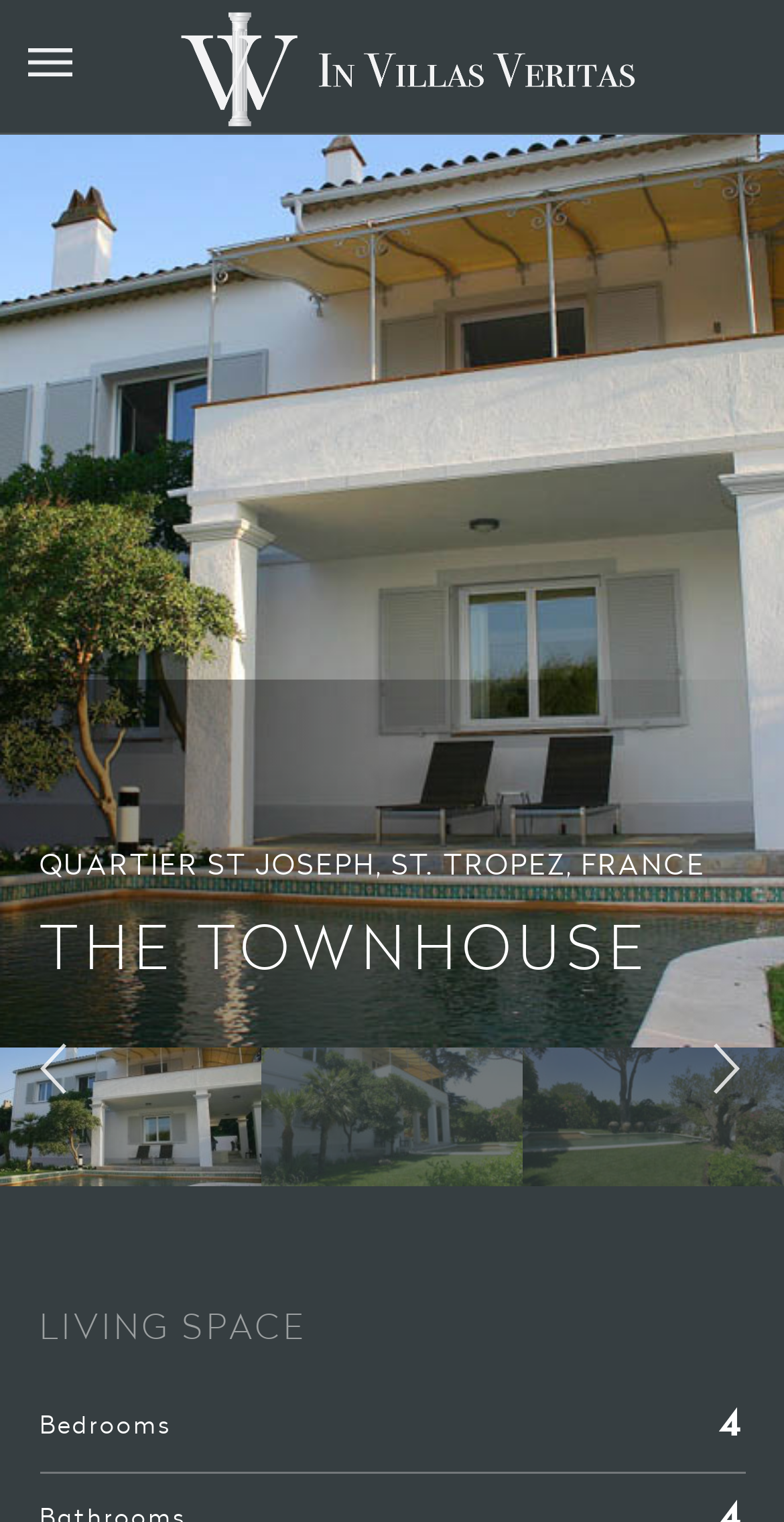Identify and provide the bounding box for the element described by: "alt="Invillas Veritas"".

[0.231, 0.013, 0.81, 0.067]